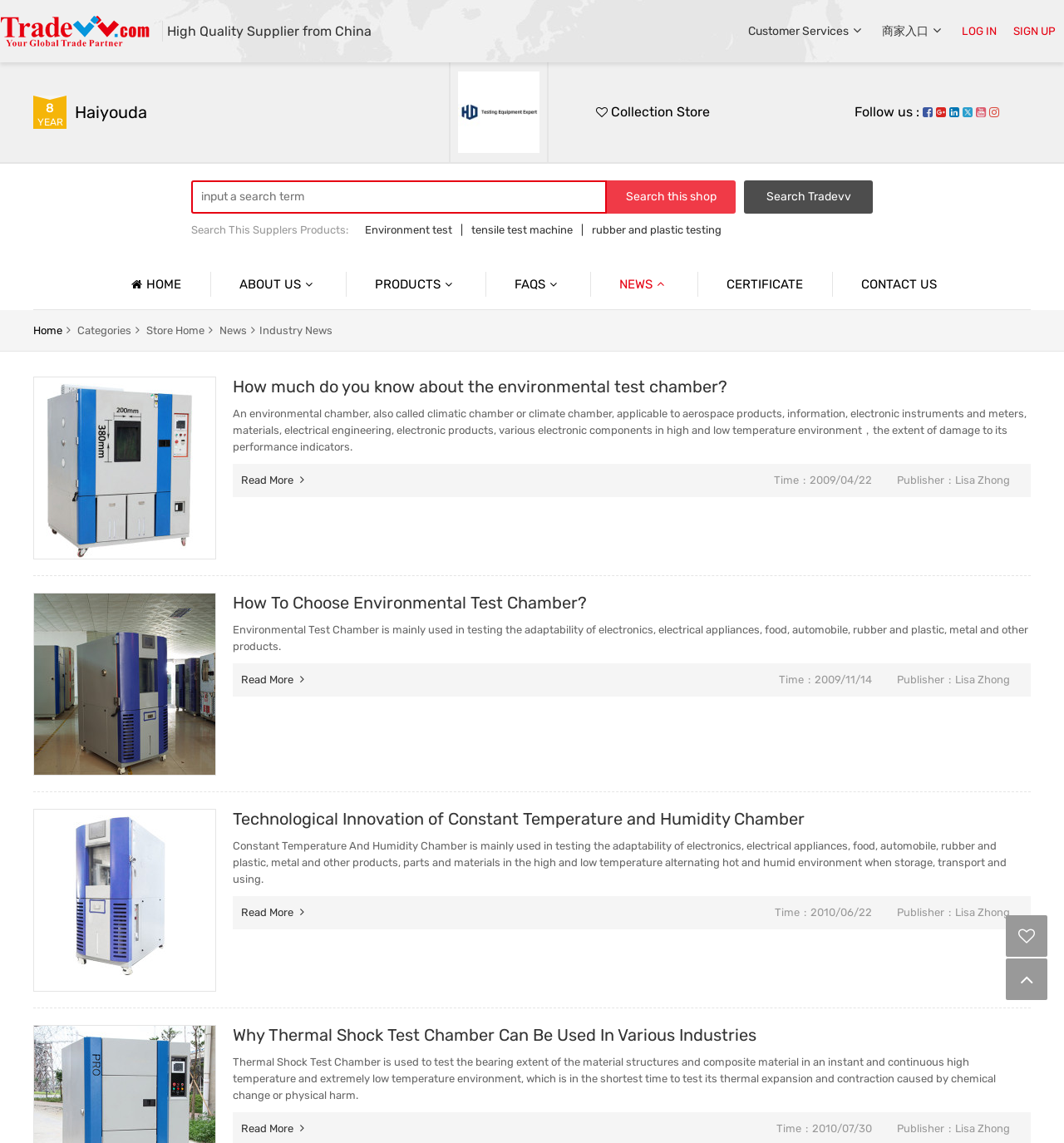Please locate the bounding box coordinates of the element that should be clicked to complete the given instruction: "Read more about environmental test chambers".

[0.227, 0.409, 0.29, 0.431]